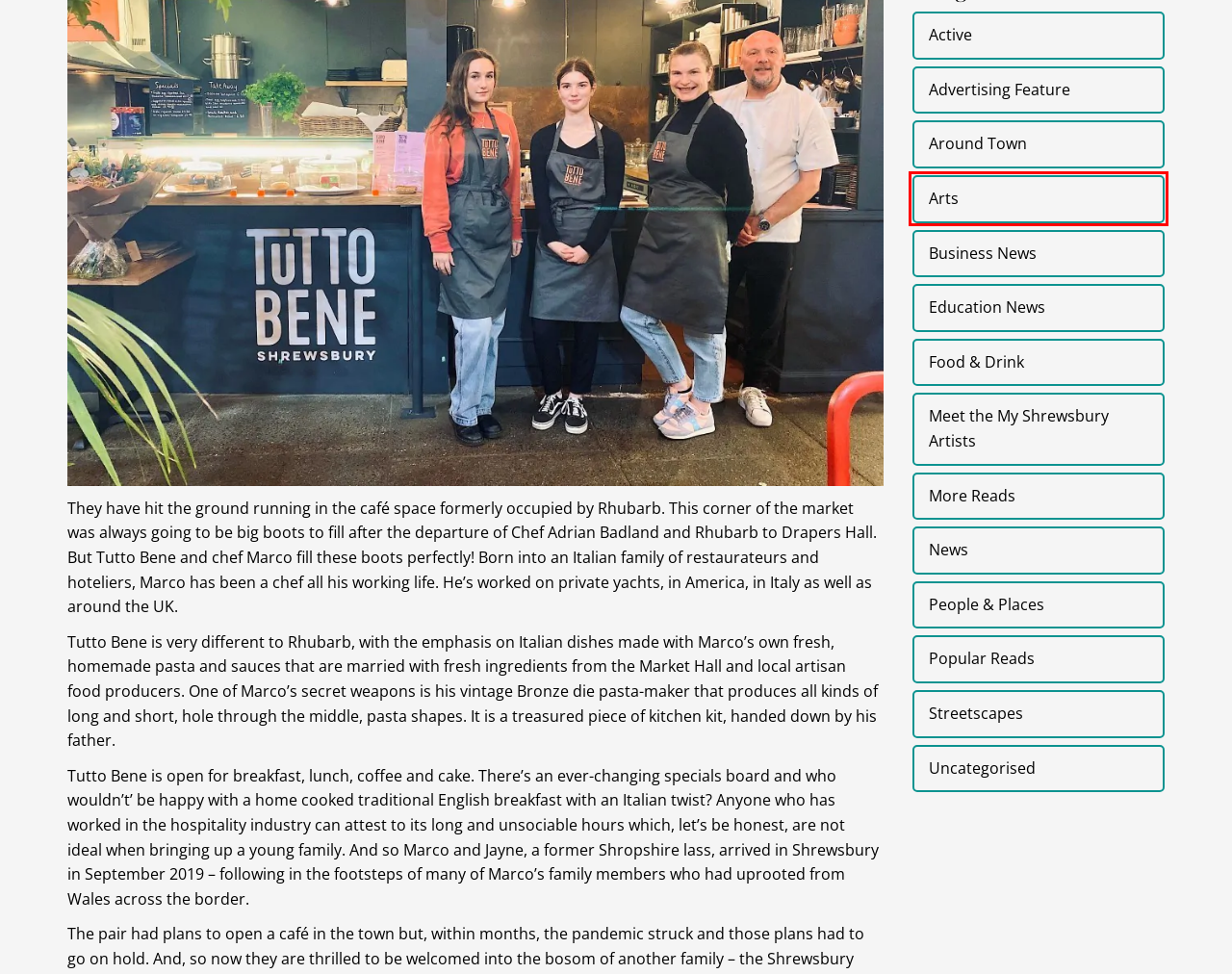You have a screenshot of a webpage with a red bounding box around a UI element. Determine which webpage description best matches the new webpage that results from clicking the element in the bounding box. Here are the candidates:
A. Blog | Arts
B. Blog | Uncategorised
C. Blog | Food drink
D. Blog | Around town
E. Blog | Streetscapes
F. Blog | News
G. Blog | Popular reads
H. Blog | Meet the my shrewsbury artists

A